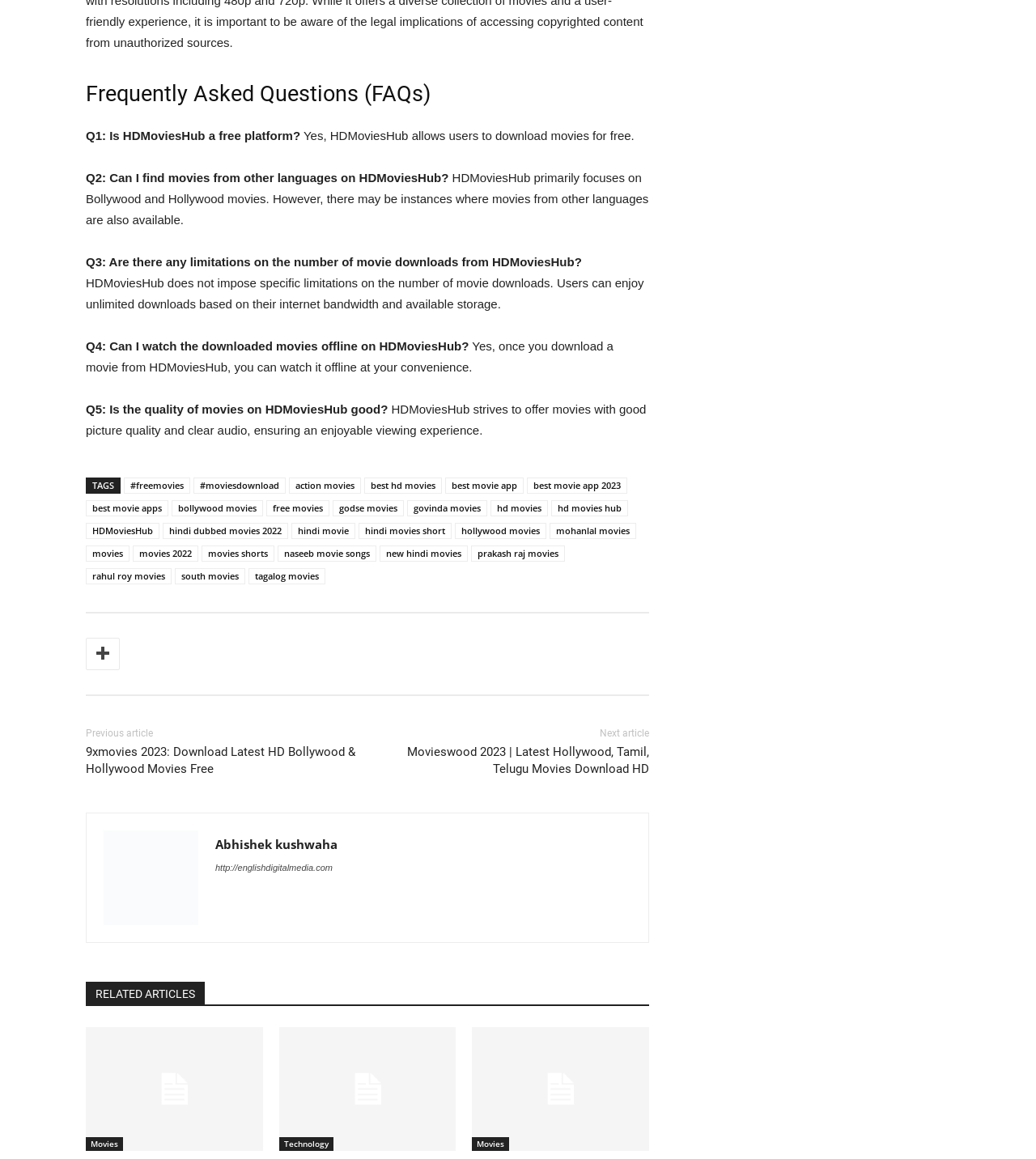Answer the following query with a single word or phrase:
What is the main topic of this webpage?

Frequently Asked Questions